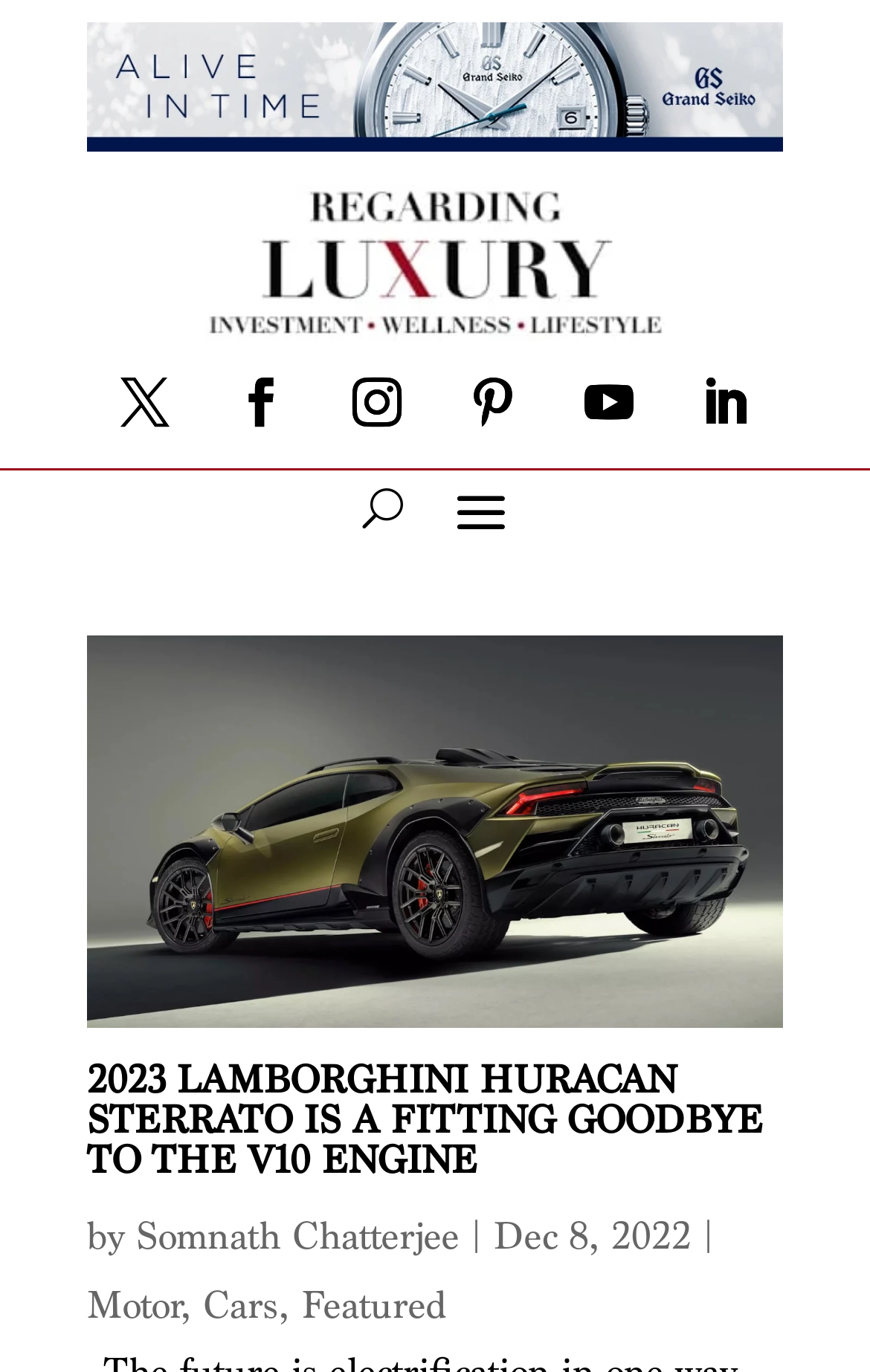Please specify the bounding box coordinates of the element that should be clicked to execute the given instruction: 'Open search'. Ensure the coordinates are four float numbers between 0 and 1, expressed as [left, top, right, bottom].

[0.417, 0.343, 0.465, 0.398]